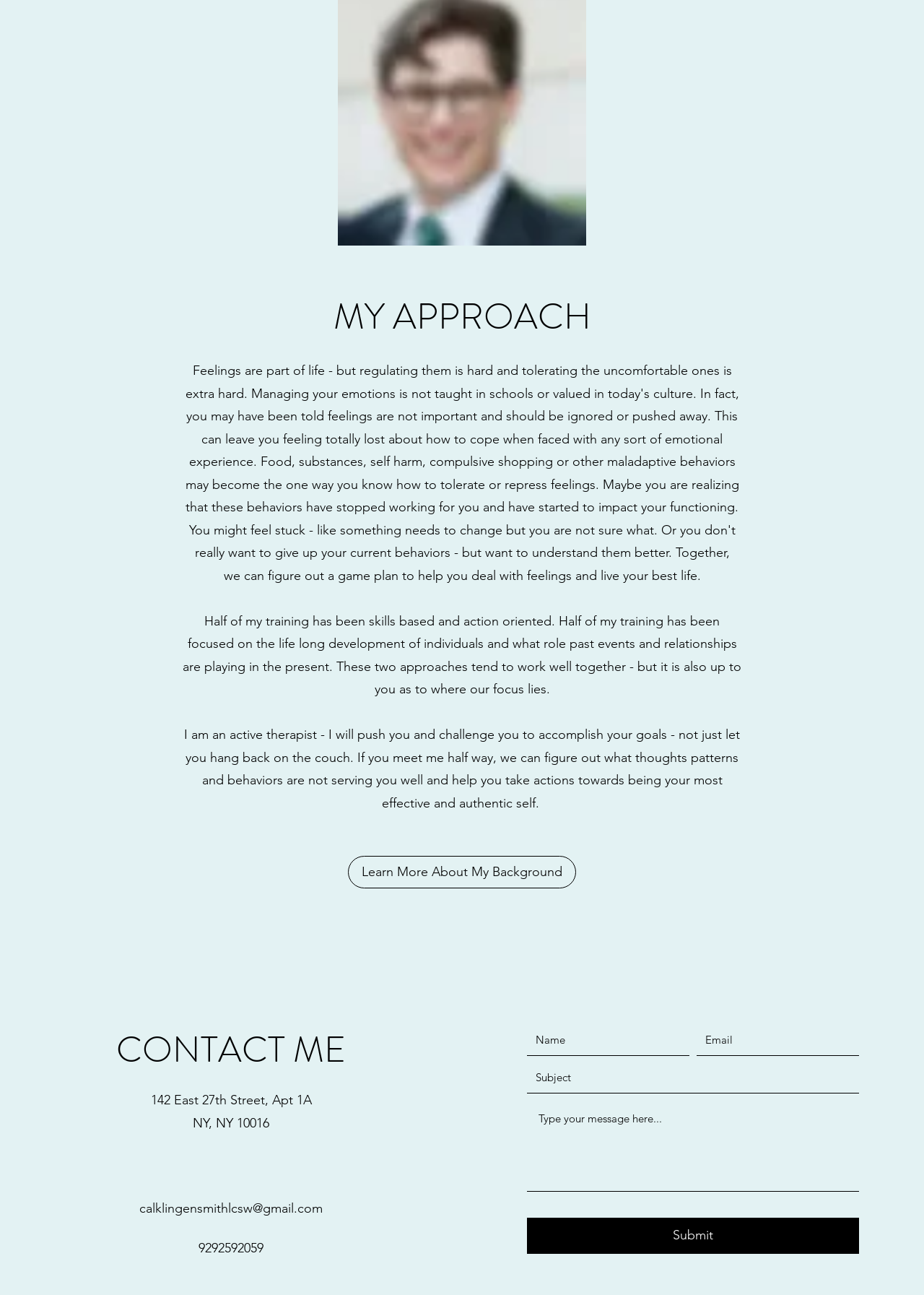What is the purpose of the textboxes?
Provide a thorough and detailed answer to the question.

The presence of textboxes labeled 'Name', 'Email', and 'Subject', along with a 'Submit' button, suggests that the purpose of these elements is to allow users to send a message to the therapist.